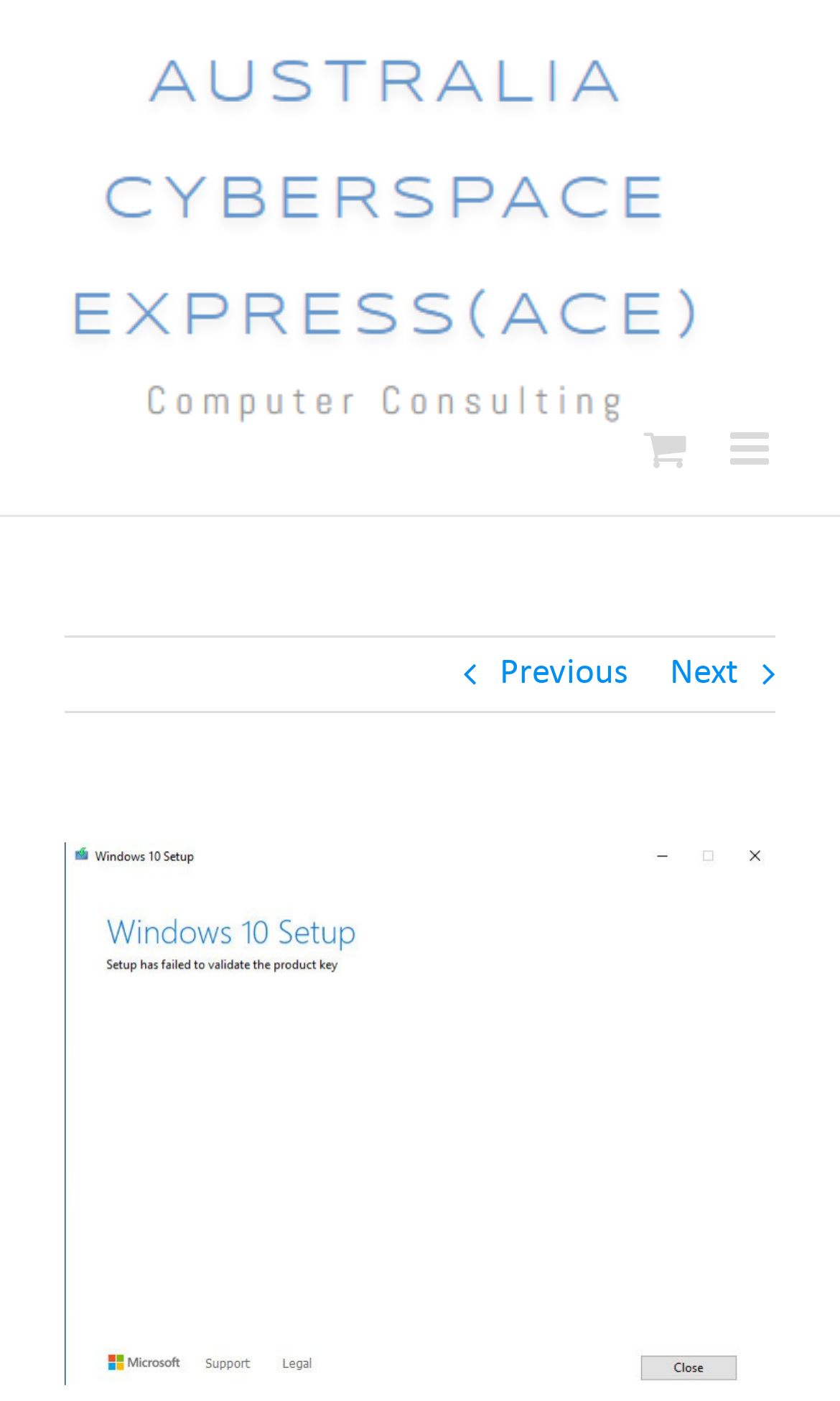What is the purpose of the 'View Larger Image' button?
With the help of the image, please provide a detailed response to the question.

The 'View Larger Image' button is located next to the image of 'Windows 10 version 2004 fails to Install', and its purpose is to allow users to view a larger version of the image.